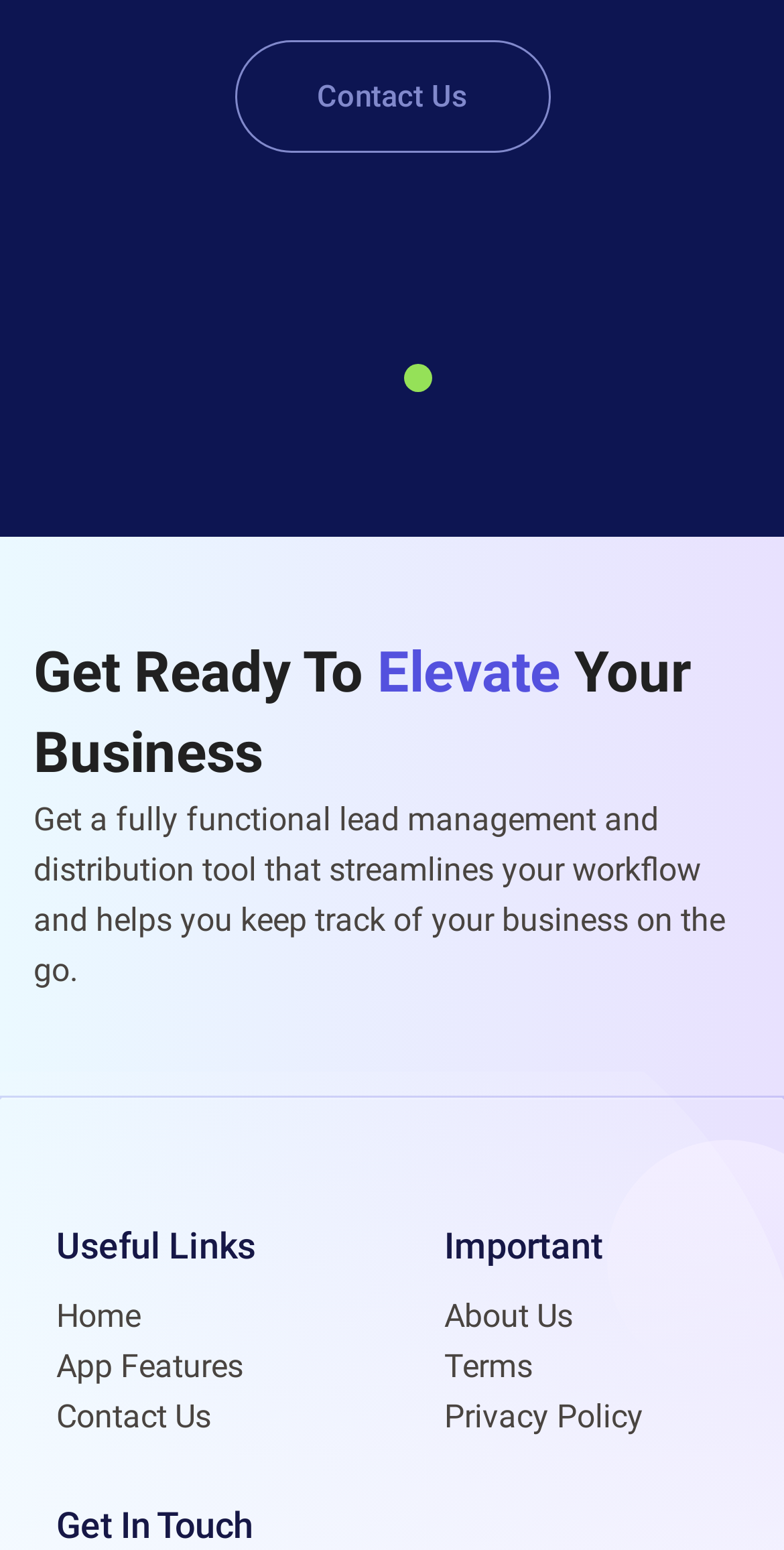Determine the bounding box for the described HTML element: "App Features". Ensure the coordinates are four float numbers between 0 and 1 in the format [left, top, right, bottom].

[0.072, 0.869, 0.31, 0.894]